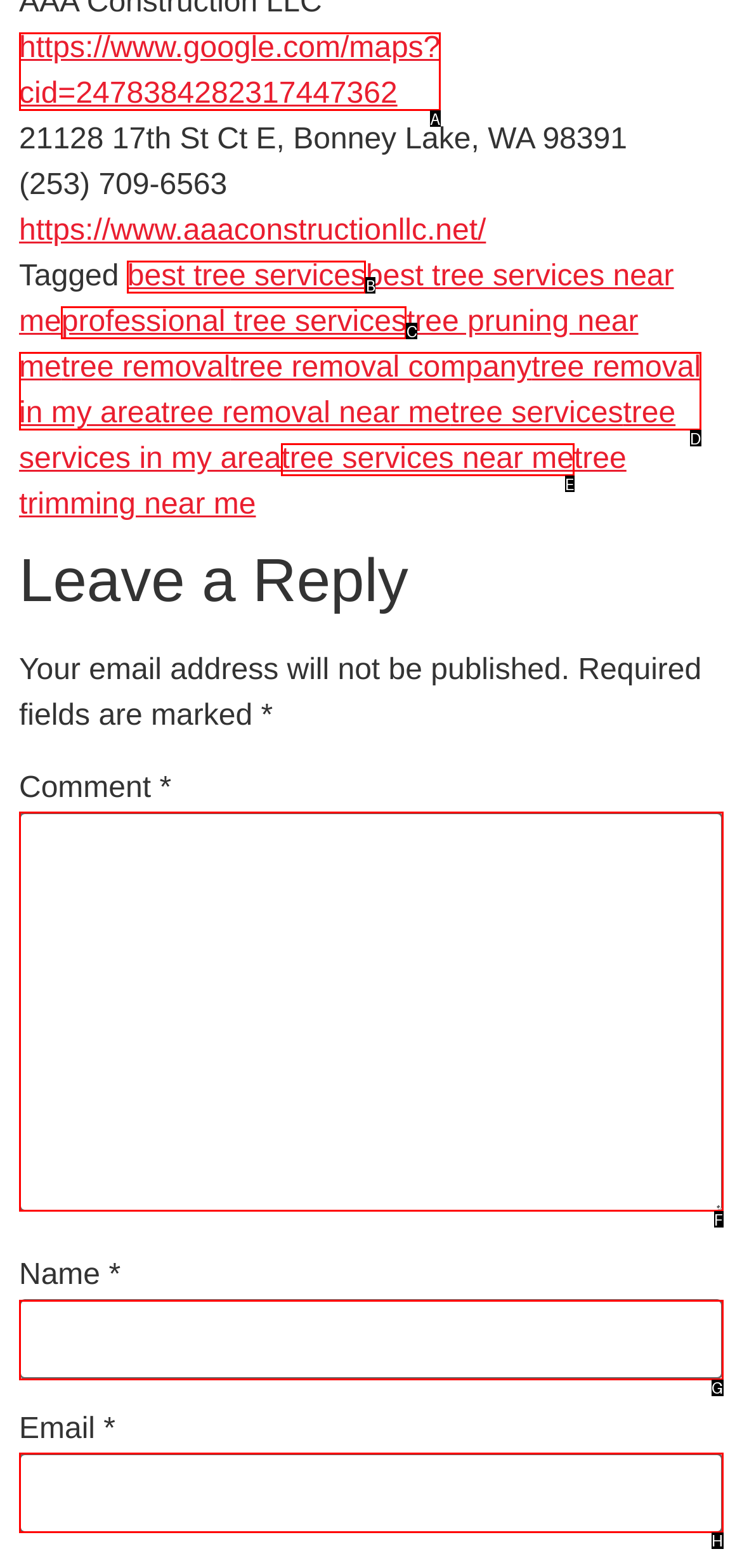Find the HTML element that suits the description: title="Ivy Ekong"
Indicate your answer with the letter of the matching option from the choices provided.

None